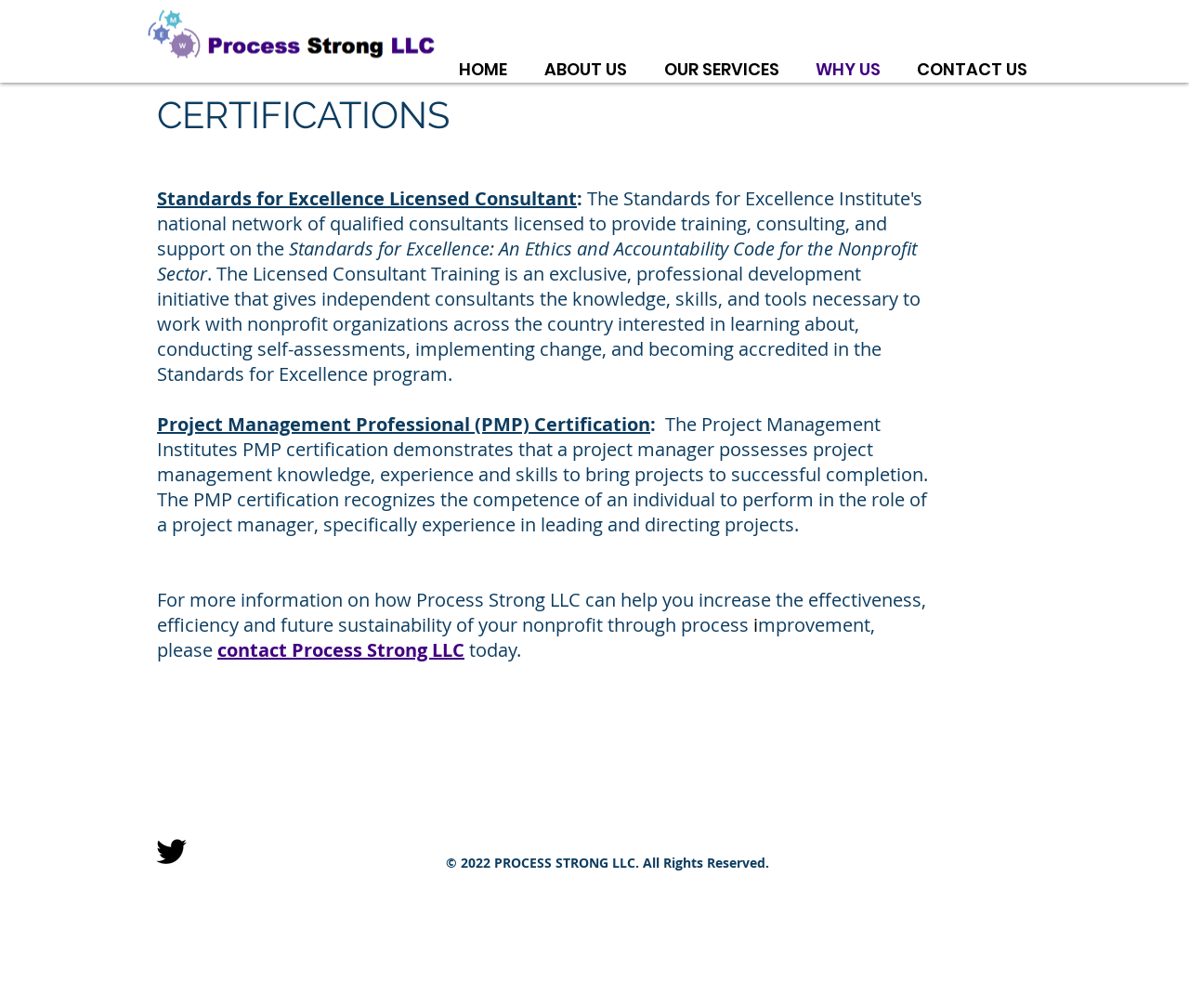Provide an in-depth description of the elements and layout of the webpage.

The webpage is about CERTIFICATIONS offered by processstrong. At the top, there is a navigation bar with five links: HOME, ABOUT US, OUR SERVICES, WHY US, and CONTACT US. 

Below the navigation bar, there is a main section with a heading "CERTIFICATIONS". Under this heading, there are two certifications listed. The first one is "Standards for Excellence Licensed Consultant" with a description that explains the program's purpose and benefits. The second one is "Project Management Professional (PMP) Certification" with a description that highlights the certification's significance in project management.

Further down, there is a paragraph that invites readers to contact Process Strong LLC for more information on how to improve their nonprofit's effectiveness and sustainability.

At the bottom of the page, there is a social media section with a "Follow Us!" label and a Twitter icon. Additionally, there is a copyright notice that reads "© 2022 PROCESS STRONG LLC. All Rights Reserved."